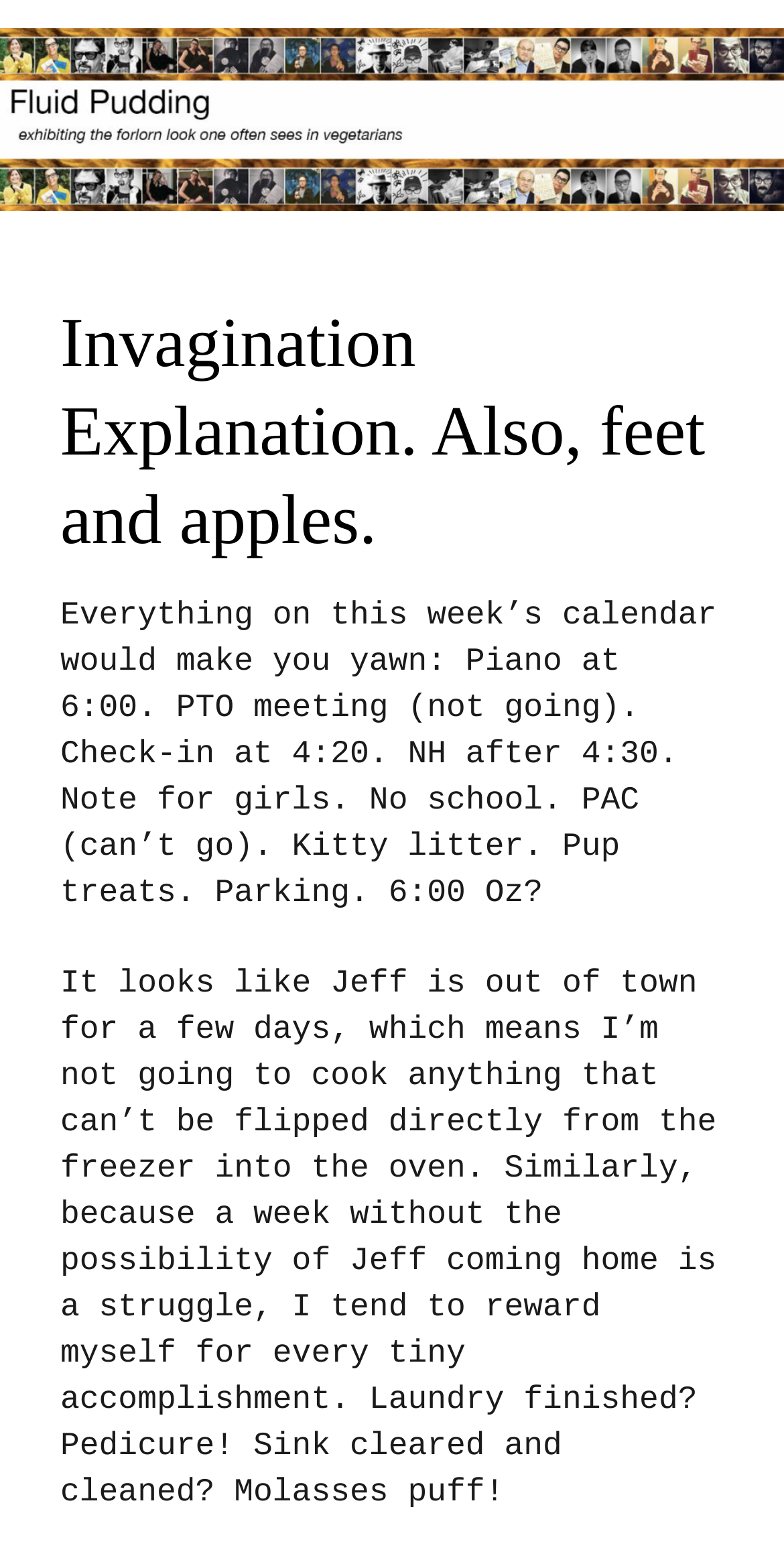What is the author's cooking strategy during Jeff's absence?
Please answer the question as detailed as possible.

I found the answer by analyzing the text content of the second StaticText element, which explains the author's cooking strategy when Jeff is out of town. The author mentions that they only cook food that can be flipped directly from the freezer into the oven.